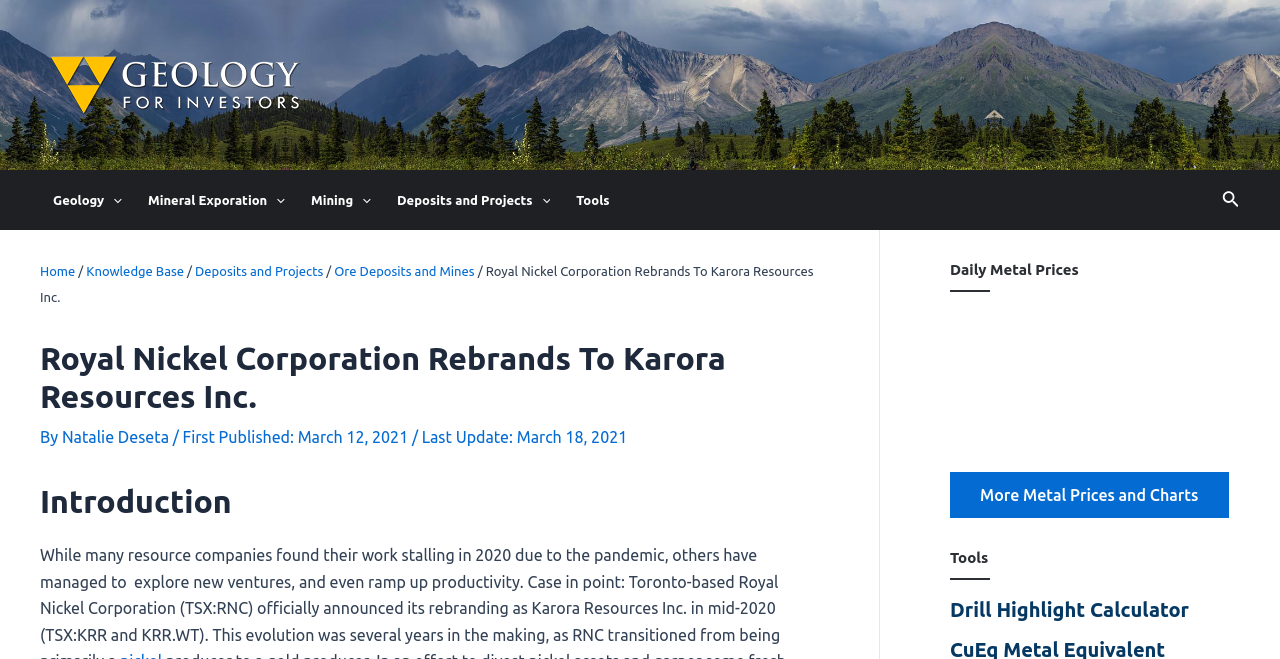Please determine the bounding box coordinates for the element that should be clicked to follow these instructions: "Search for something".

[0.955, 0.291, 0.969, 0.321]